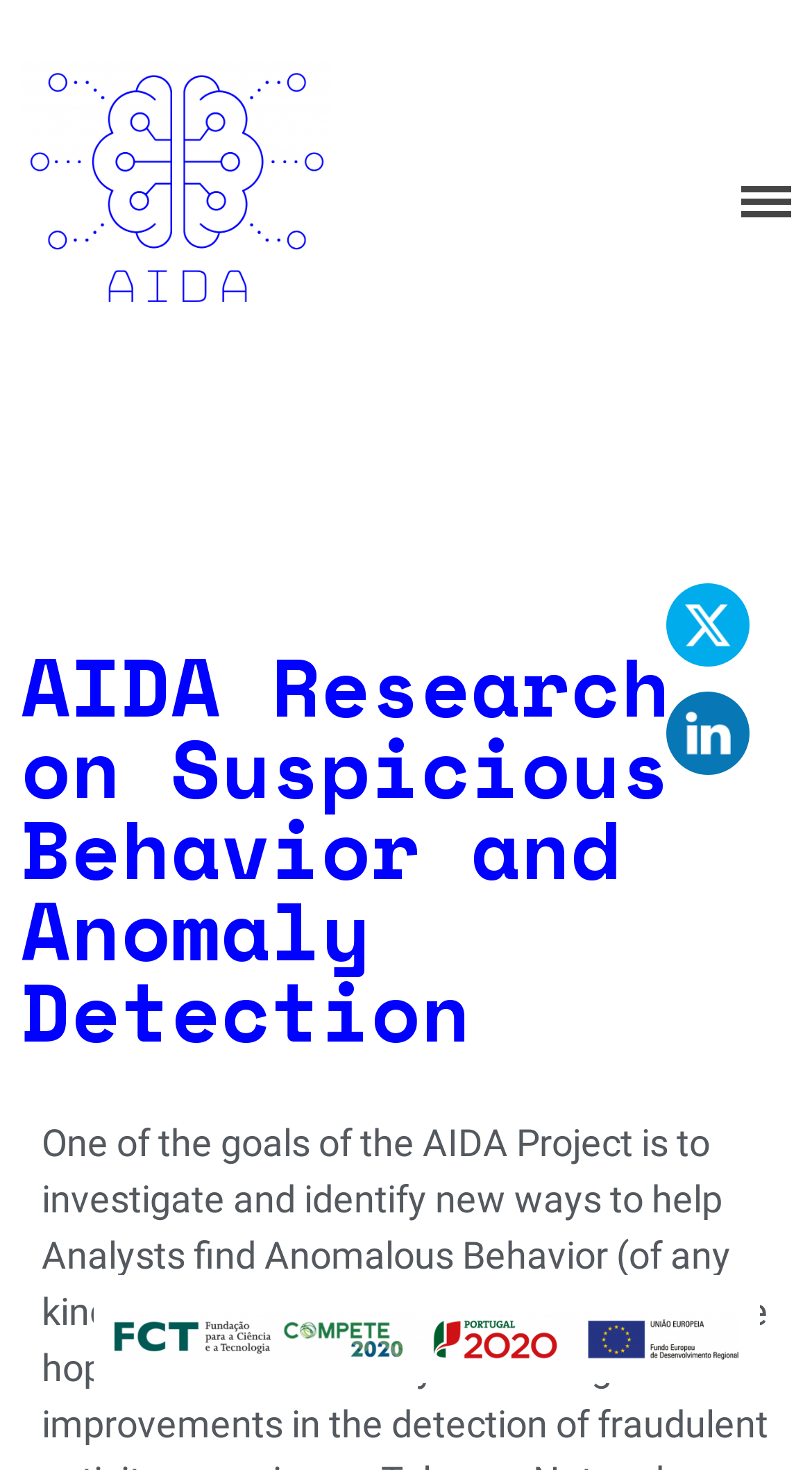Bounding box coordinates are specified in the format (top-left x, top-left y, bottom-right x, bottom-right y). All values are floating point numbers bounded between 0 and 1. Please provide the bounding box coordinate of the region this sentence describes: parent_node: AIDA

[0.026, 0.043, 0.41, 0.232]